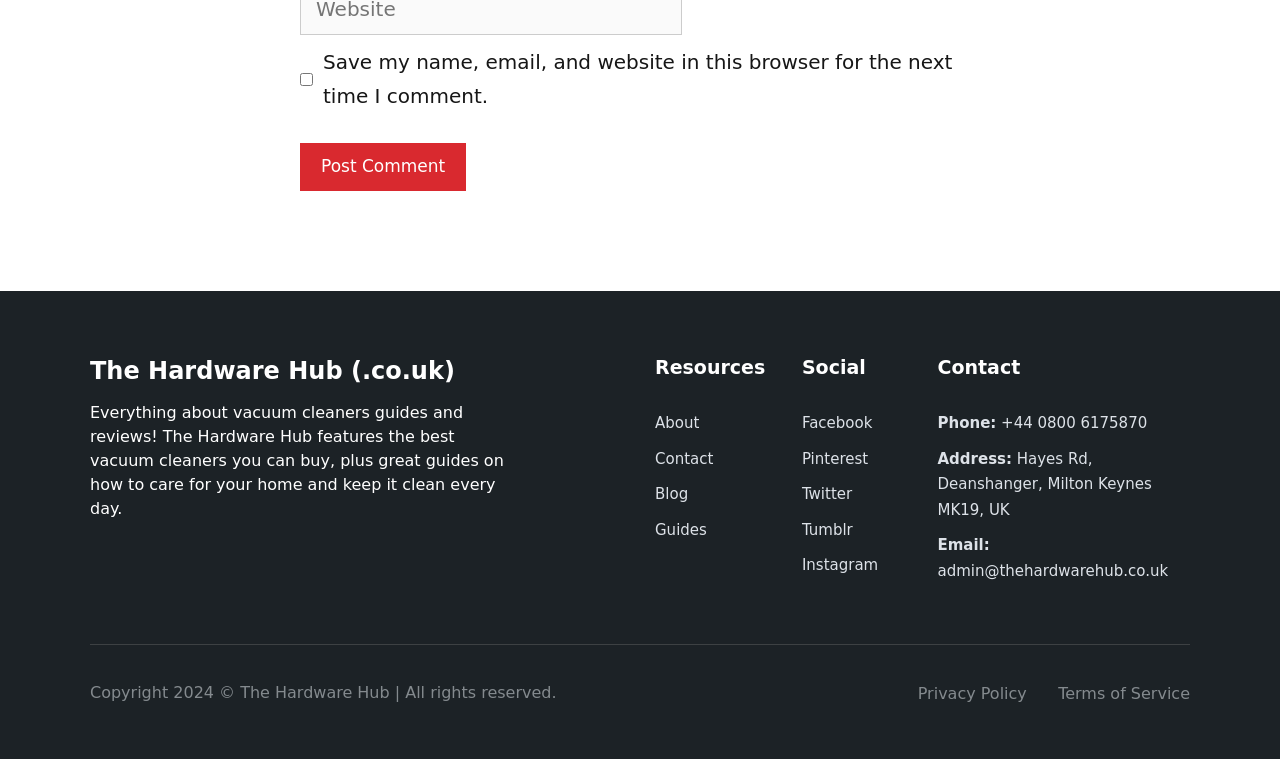Identify the bounding box coordinates of the clickable region to carry out the given instruction: "Visit The Hardware Hub website".

[0.07, 0.47, 0.355, 0.507]